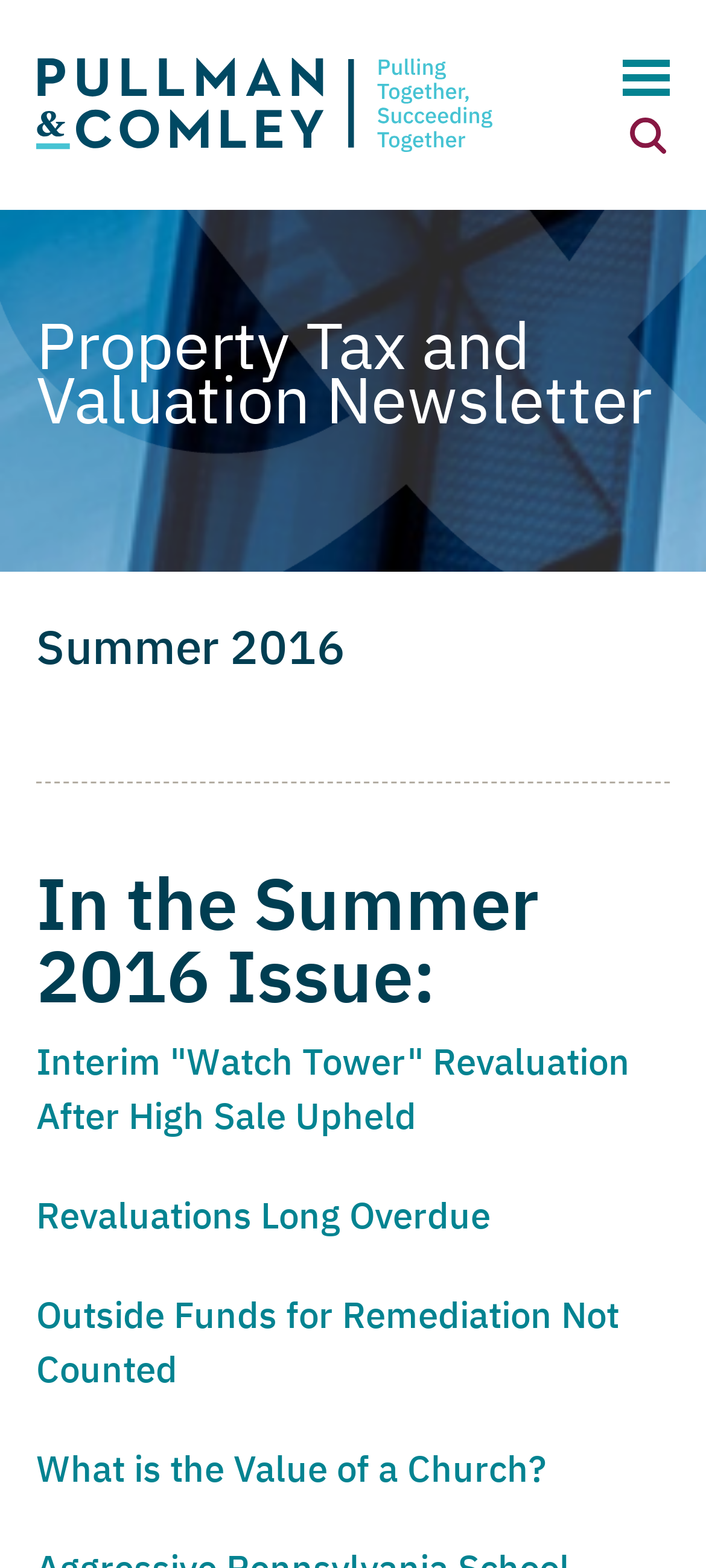Find the bounding box coordinates of the element I should click to carry out the following instruction: "view site map".

[0.254, 0.021, 0.415, 0.039]